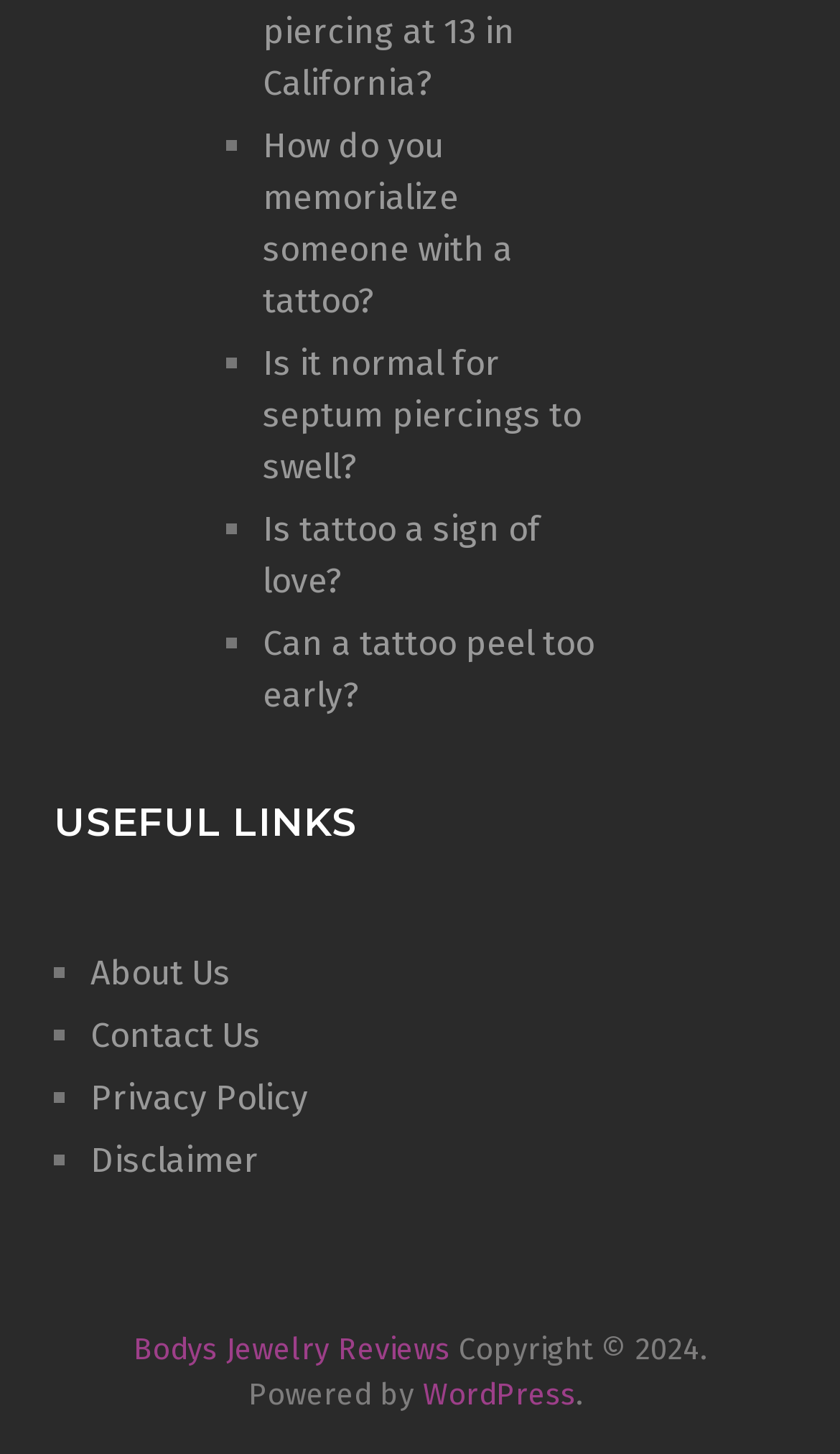What is the last link on the webpage?
Answer the question using a single word or phrase, according to the image.

Disclaimer